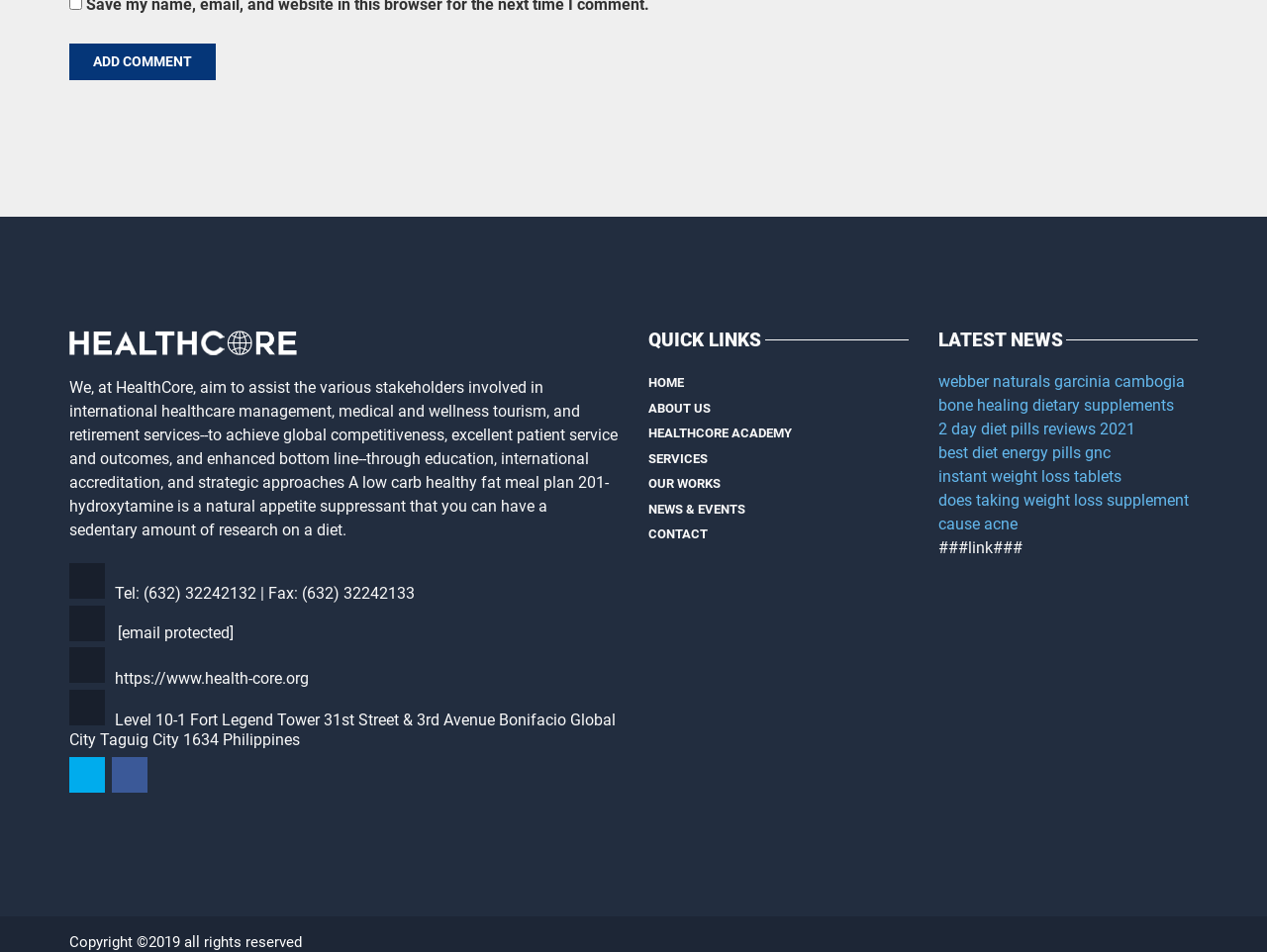What is the phone number of the organization?
Provide a well-explained and detailed answer to the question.

The phone number of the organization can be found in the StaticText element with the text 'Tel: (632) 32242132 | Fax: (632) 32242133' which is located in the complementary section of the webpage.